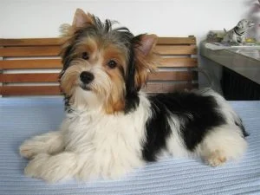Respond concisely with one word or phrase to the following query:
What is the background of the image?

Warm wooden